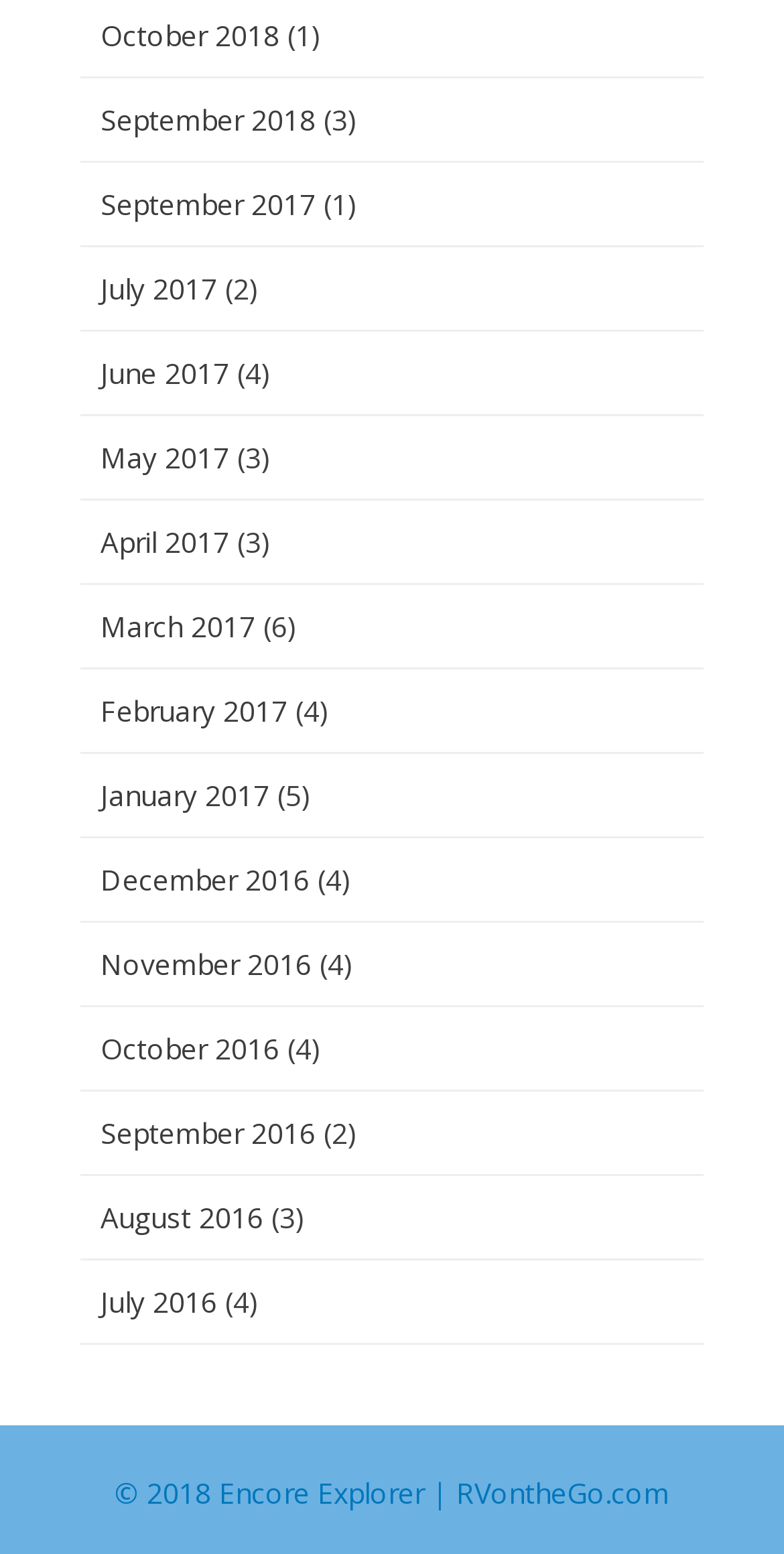What is the copyright year?
Provide a detailed answer to the question using information from the image.

I found the copyright information at the bottom of the webpage, which states '© 2018 Encore Explorer | RVontheGo.com', indicating that the copyright year is 2018.